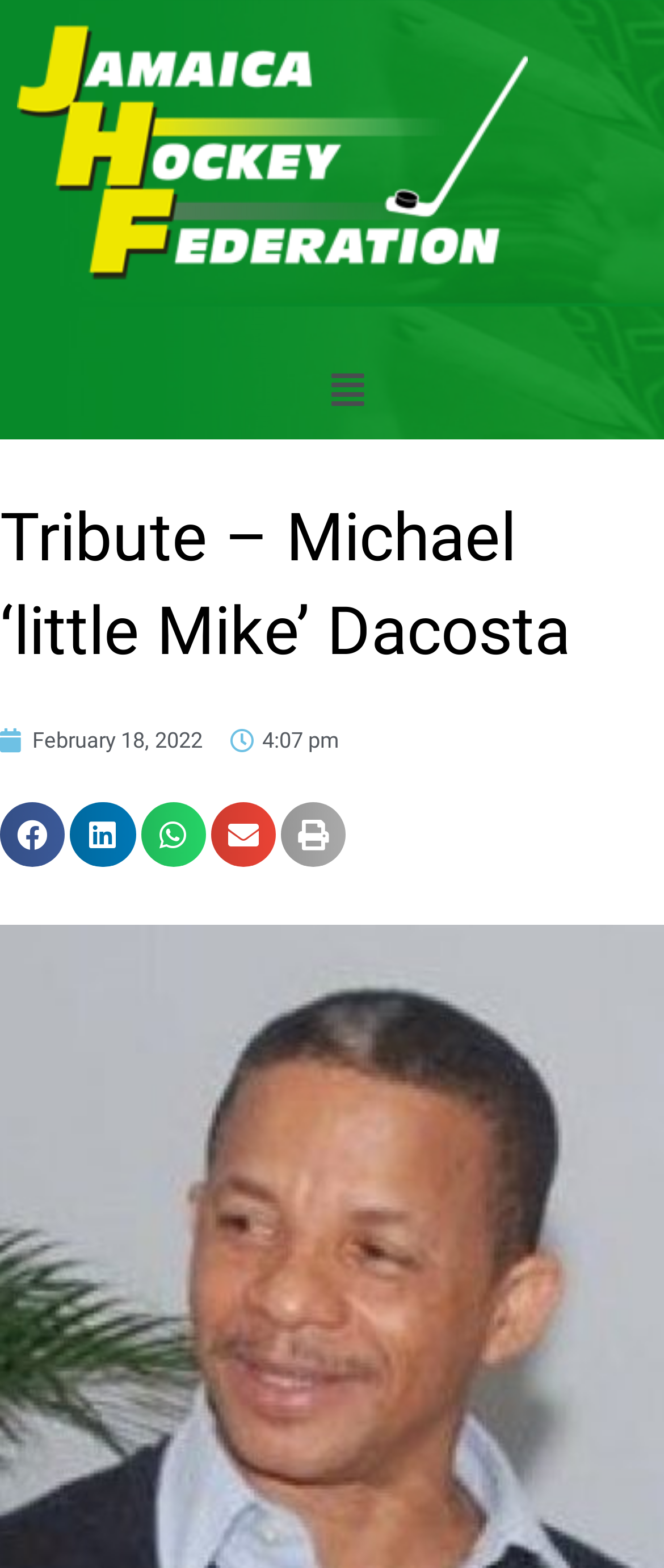Produce an elaborate caption capturing the essence of the webpage.

The webpage is a tribute page dedicated to Michael 'little Mike' Dacosta, as indicated by the title. At the top left corner, there is a logo image with a link labeled "default-logo". 

Below the logo, there is a menu button with a label "Menu" and an icon. To the right of the menu button, there is a heading that reads "Tribute – Michael ‘little Mike’ Dacosta". 

Under the heading, there are two lines of text, one indicating the date "February 18, 2022" and the other indicating the time "4:07 pm". 

Further down, there are five social media sharing buttons, aligned horizontally, allowing users to share the content on Facebook, LinkedIn, WhatsApp, email, and print.